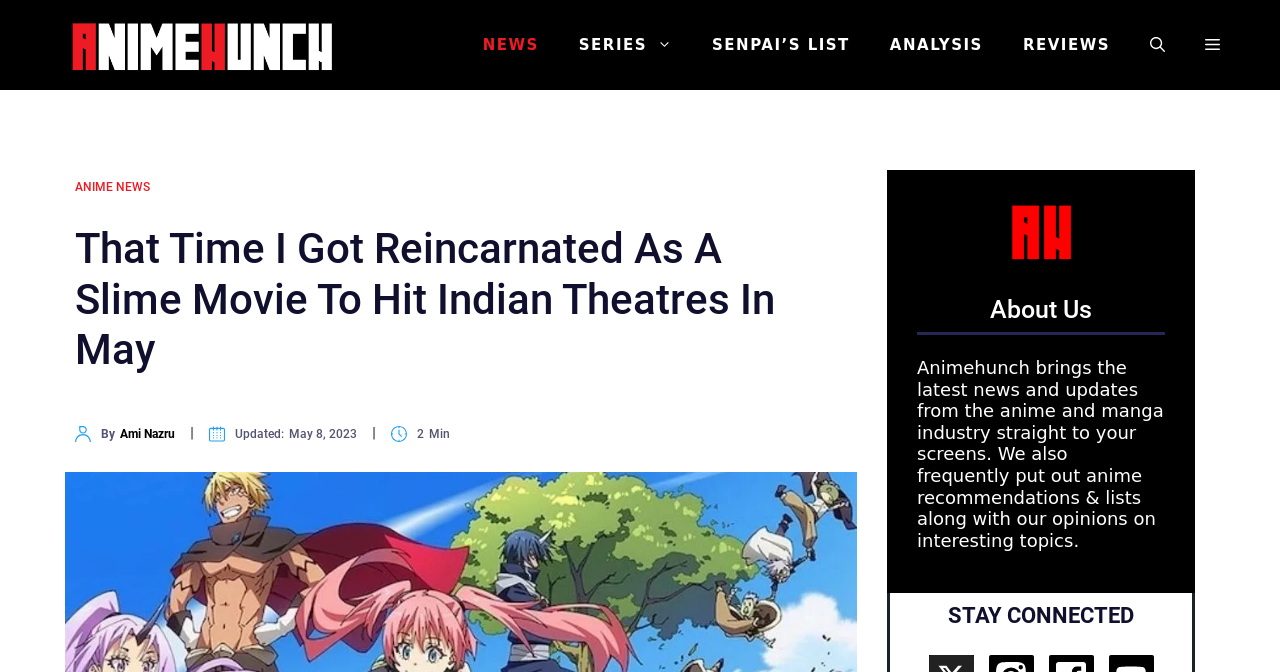Give the bounding box coordinates for the element described by: "aria-label="Open Search Bar"".

[0.883, 0.007, 0.926, 0.126]